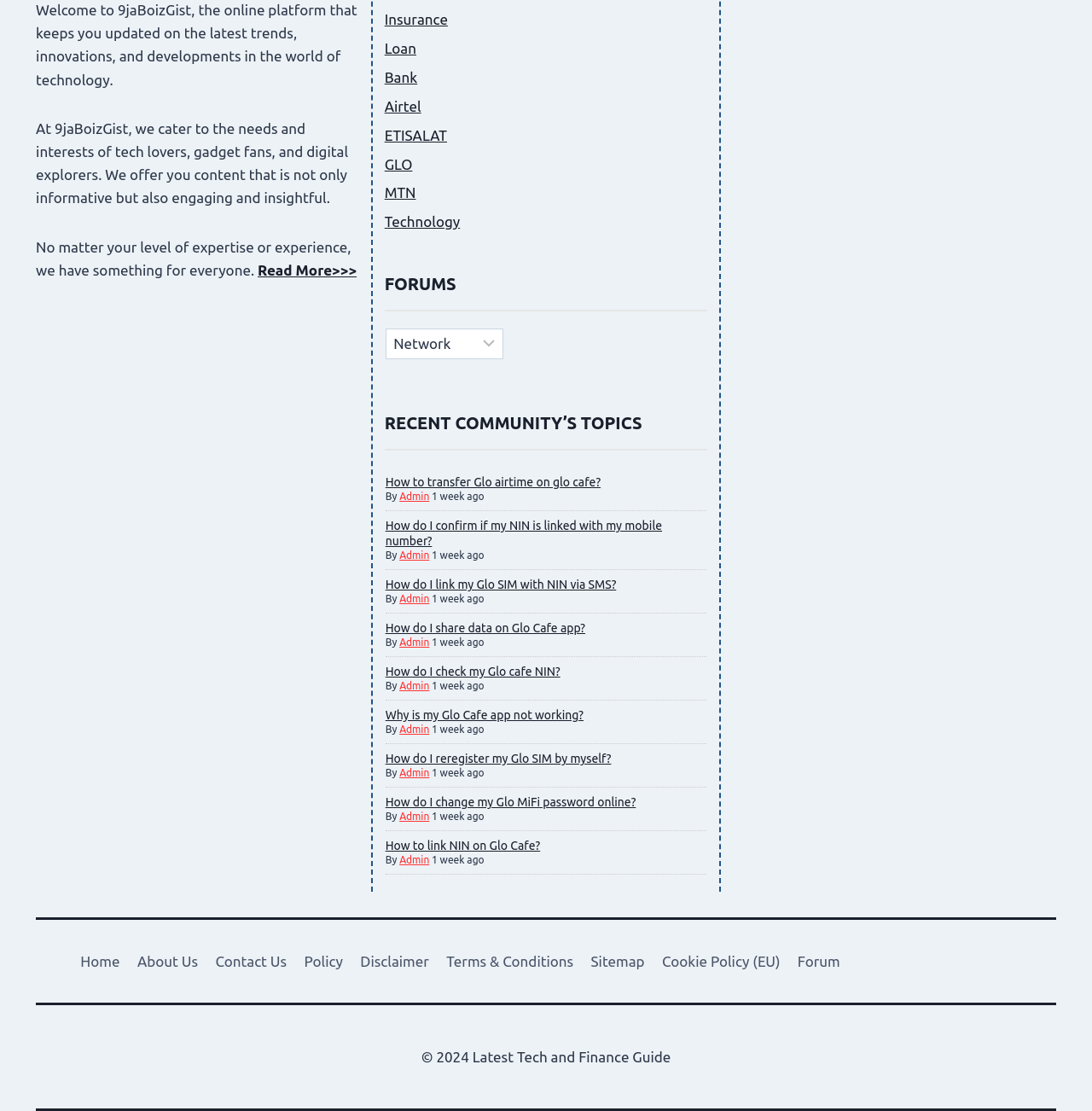What is the purpose of the 'FORUMS' section?
Please provide a detailed answer to the question.

The 'FORUMS' section appears to be a discussion forum where users can engage with each other on various community topics, as evidenced by the links to recent community topics and the presence of a combobox that likely allows users to select or filter topics.